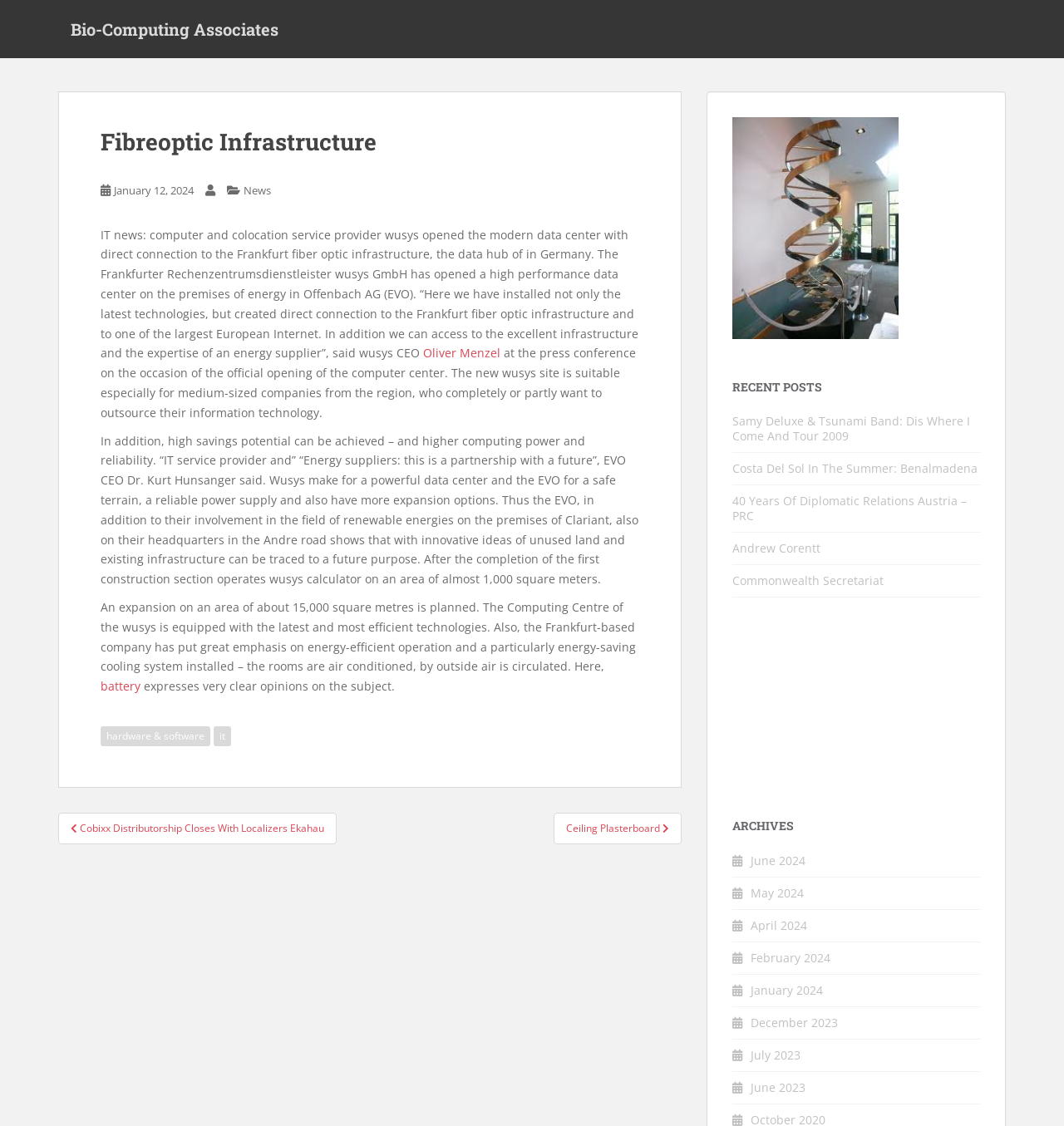Kindly determine the bounding box coordinates for the clickable area to achieve the given instruction: "Click on the 'Bio-Computing Associates' link".

[0.055, 0.007, 0.273, 0.044]